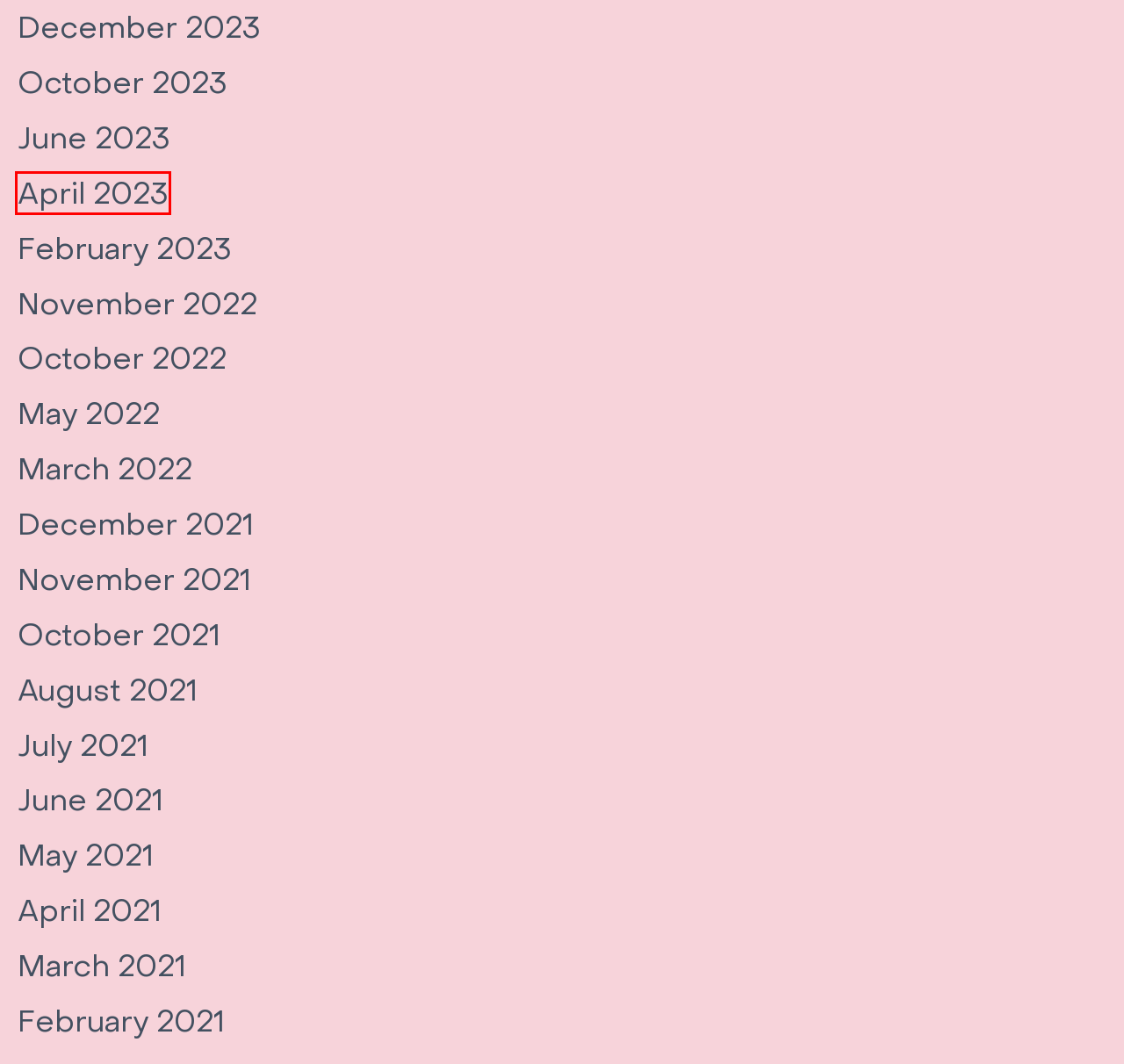You are provided with a screenshot of a webpage containing a red rectangle bounding box. Identify the webpage description that best matches the new webpage after the element in the bounding box is clicked. Here are the potential descriptions:
A. August 2021 – Kit Legal
B. October 2022 – Kit Legal
C. April 2023 – Kit Legal
D. October 2023 – Kit Legal
E. May 2022 – Kit Legal
F. February 2023 – Kit Legal
G. May 2021 – Kit Legal
H. February 2021 – Kit Legal

C